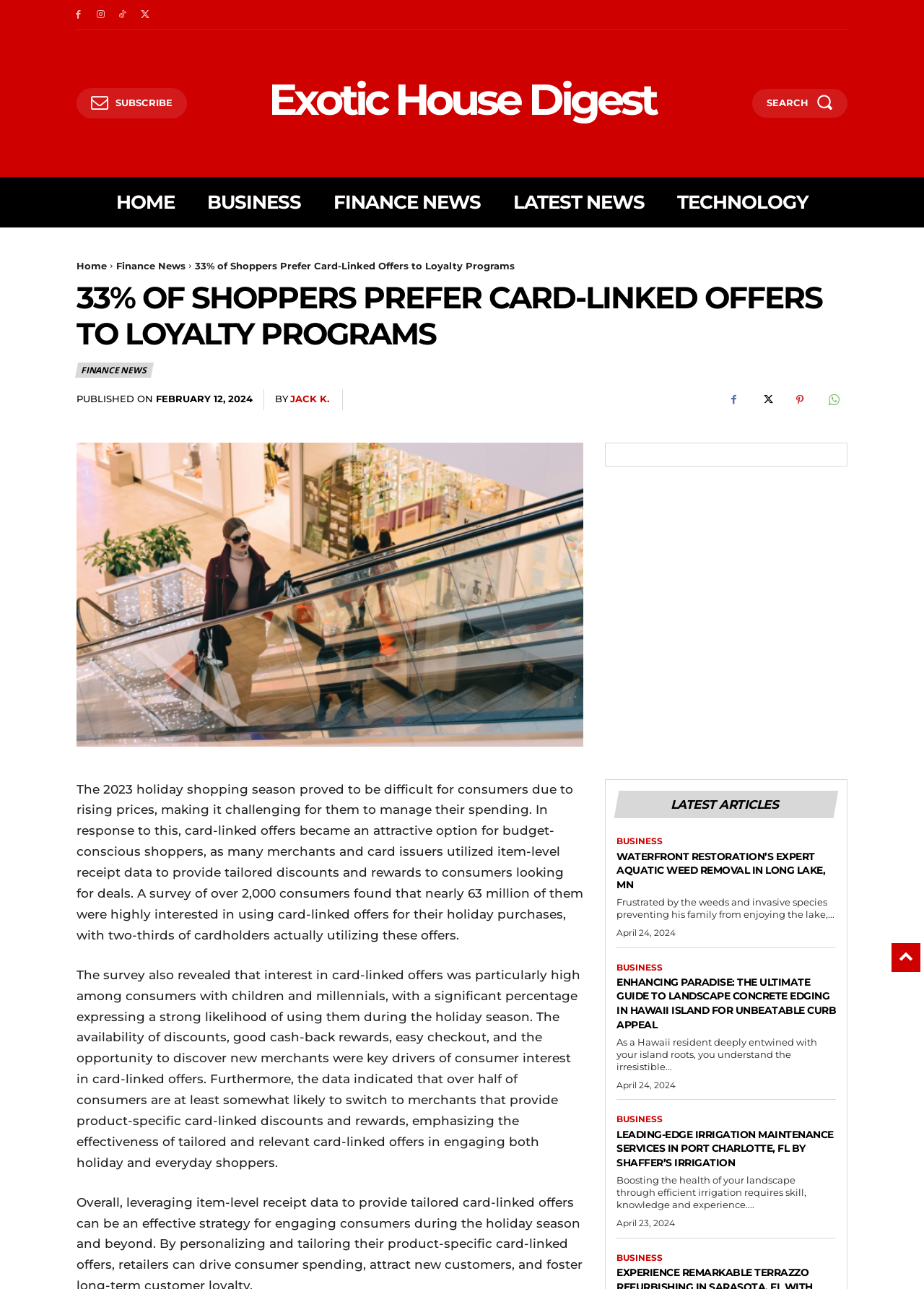How many articles are listed under 'LATEST ARTICLES'?
Using the image as a reference, give a one-word or short phrase answer.

3